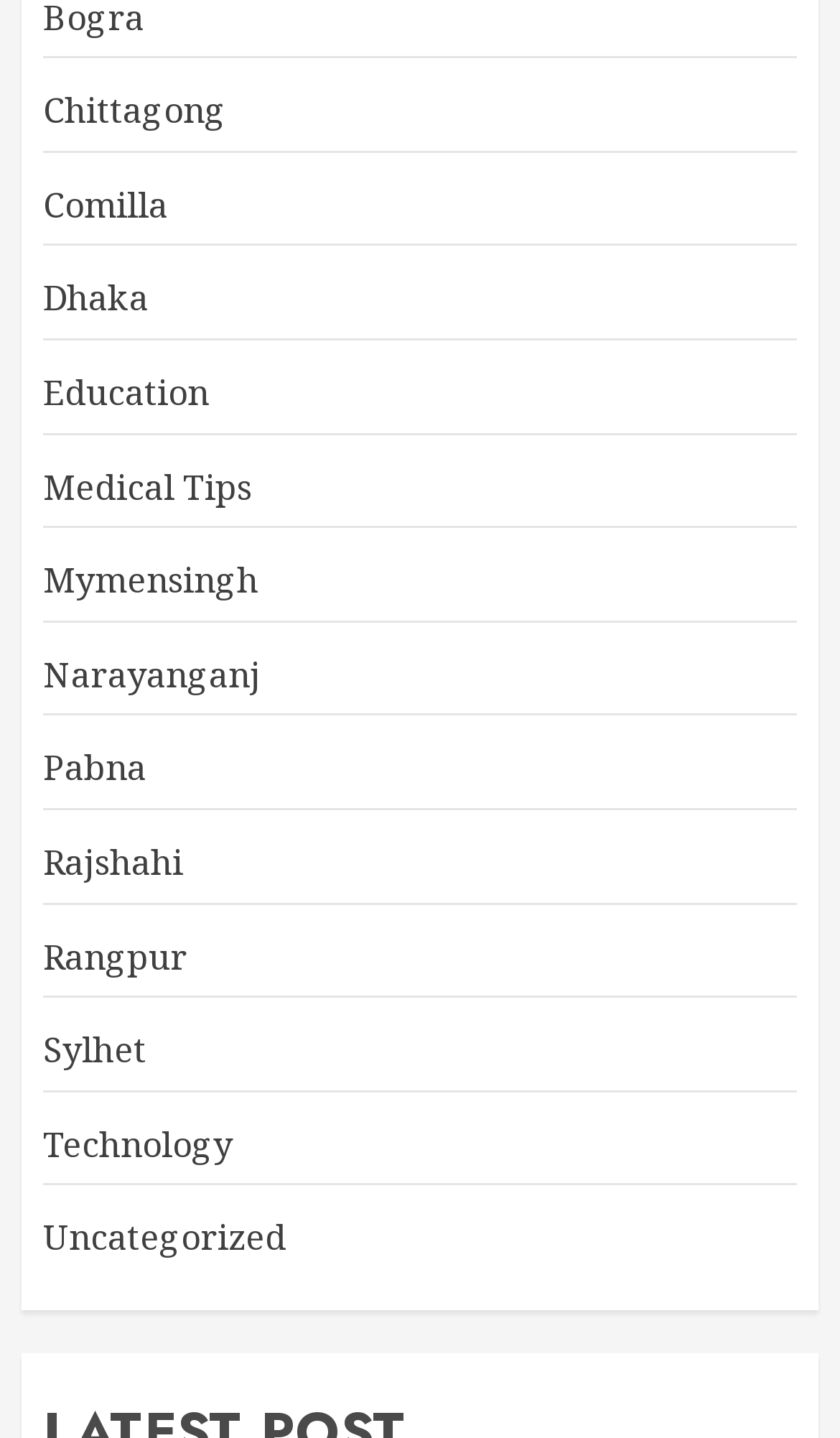Provide the bounding box coordinates of the HTML element described by the text: "Narayanganj". The coordinates should be in the format [left, top, right, bottom] with values between 0 and 1.

[0.051, 0.452, 0.31, 0.487]